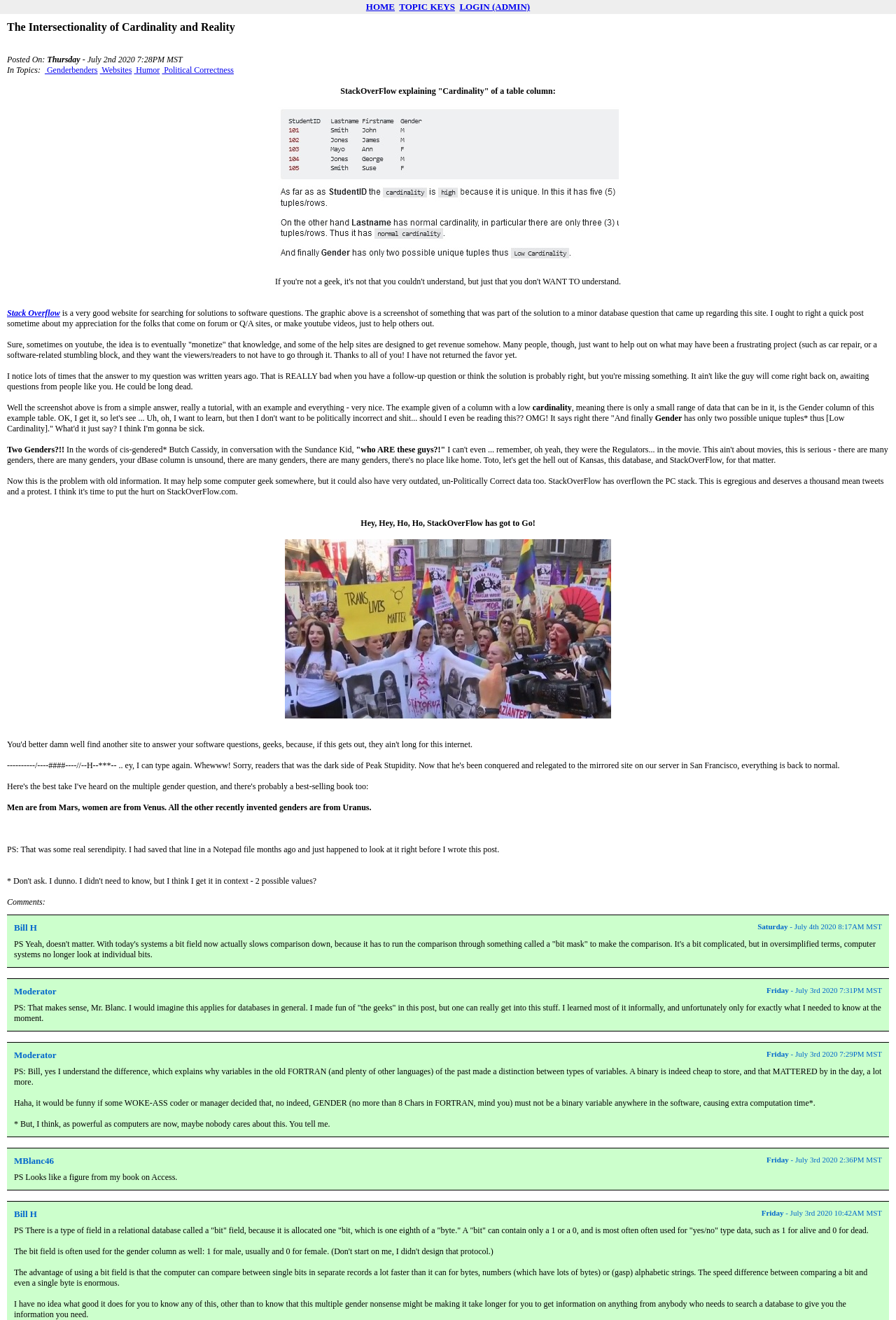Give a complete and precise description of the webpage's appearance.

The webpage is a blog post titled "The Intersectionality of Cardinality and Reality". At the top, there are four links: "HOME", "TOPIC KEYS", "LOGIN (ADMIN)", and they are aligned horizontally. Below these links, there is a title "The Intersectionality of Cardinality and Reality" followed by a posting date "Thursday - July 2nd 2020 7:28PM MST". 

Under the title, there are four topic links: "Genderbenders", "Websites", "Humor", and "Political Correctness", which are aligned horizontally. 

The main content of the blog post starts with a text describing a screenshot from StackOverflow, a website for searching solutions to software questions. The screenshot is displayed on the right side of the text. The text explains the concept of "cardinality" in a table column and how it relates to a database question.

The blog post continues with a humorous tone, discussing the concept of gender and its relation to database cardinality. There are several paragraphs of text, with some of them written in a sarcastic tone. 

At the bottom of the page, there are several comments from users, including "Bill H", "Moderator", and "MBlanc46". Each comment includes the user's name, posting date, and the comment text. The comments are indented and separated from each other.